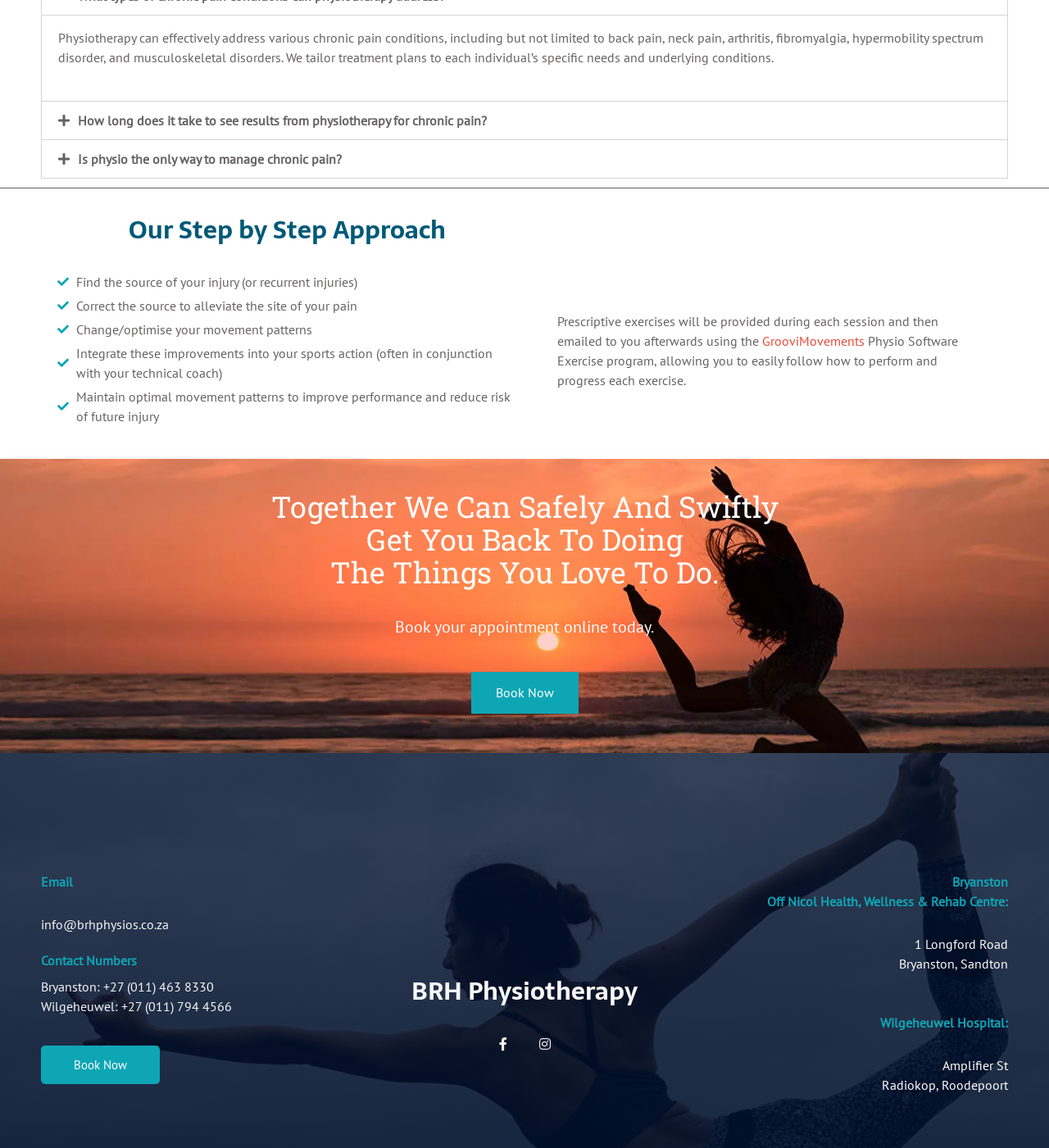Give a one-word or one-phrase response to the question:
What types of chronic pain conditions can physiotherapy address?

Back pain, neck pain, arthritis, etc.